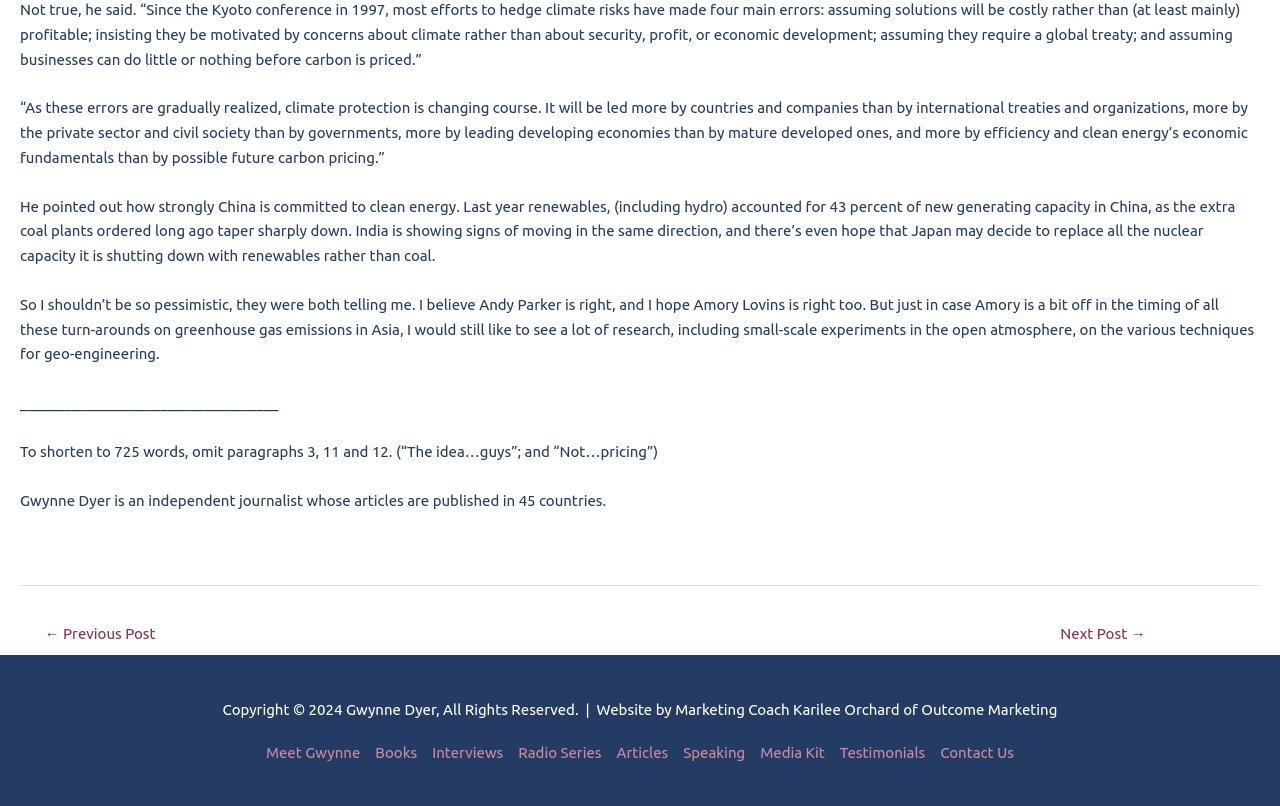What is the author's name?
Refer to the image and give a detailed response to the question.

The author's name is mentioned at the bottom of the webpage, in the copyright section, as 'Gwynne Dyer'.